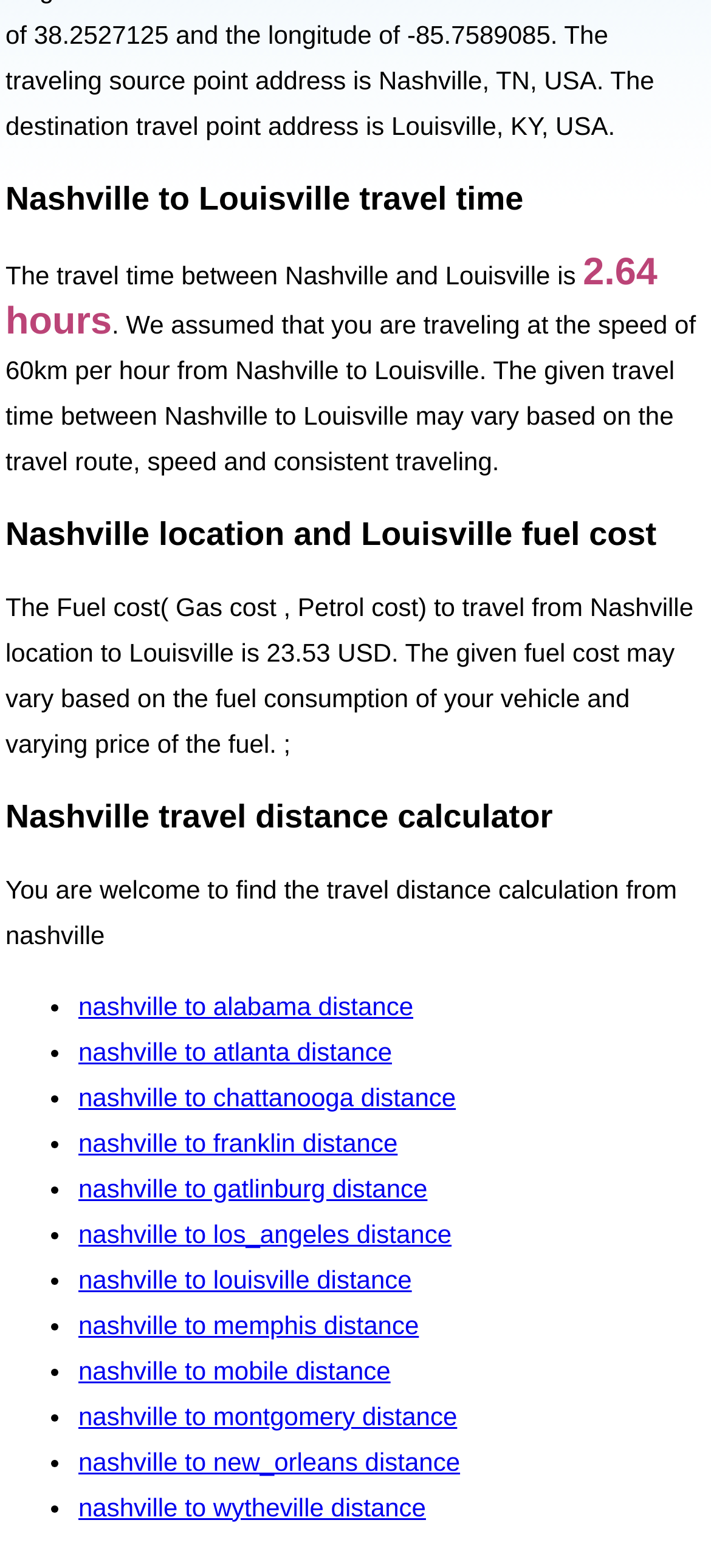Using the format (top-left x, top-left y, bottom-right x, bottom-right y), and given the element description, identify the bounding box coordinates within the screenshot: Subscribe

None